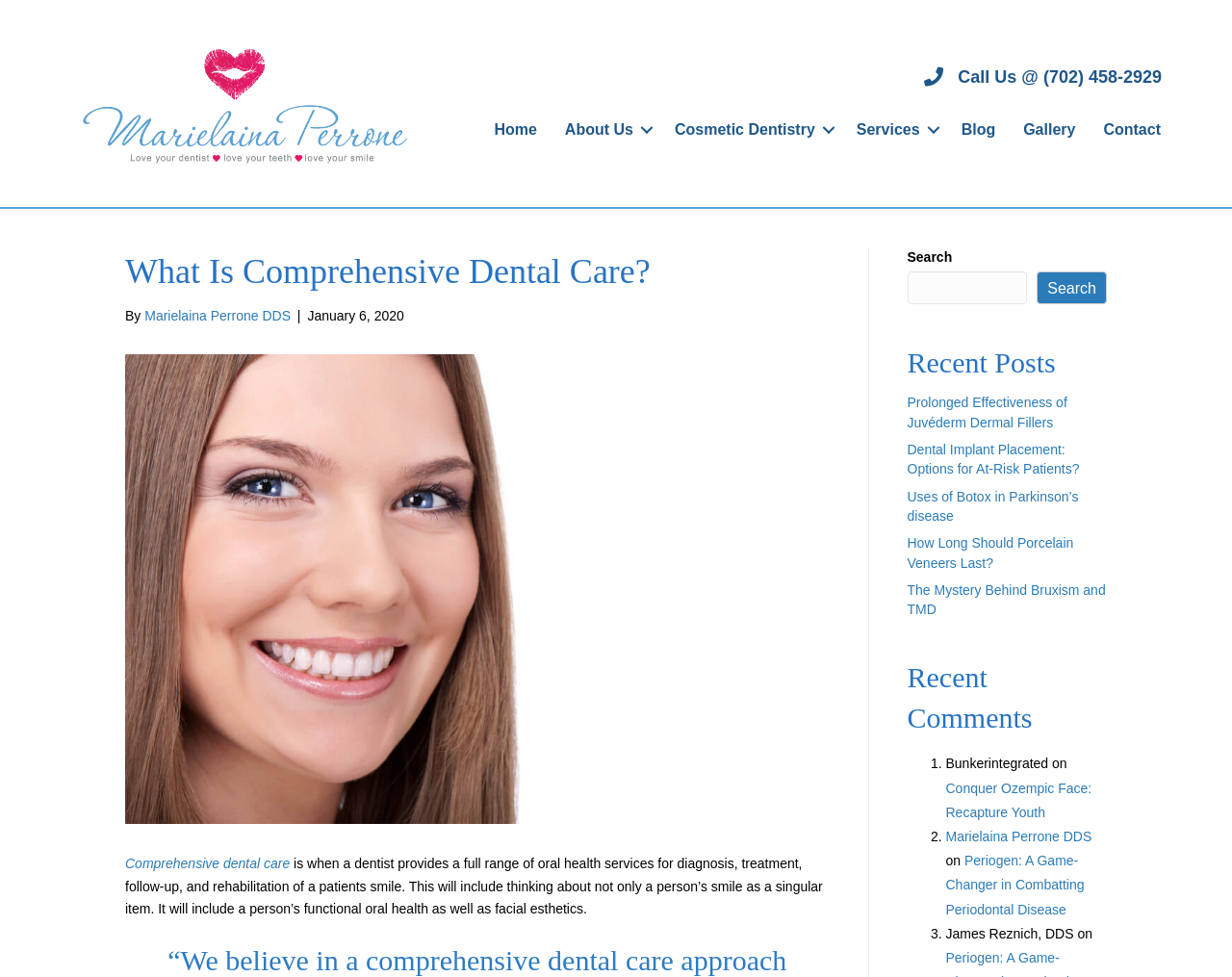Please examine the image and provide a detailed answer to the question: What is the topic of the first recent post?

The topic of the first recent post can be found in the 'Recent Posts' section, which is located in the right sidebar of the webpage. The first link in this section is 'Prolonged Effectiveness of Juvéderm Dermal Fillers'.